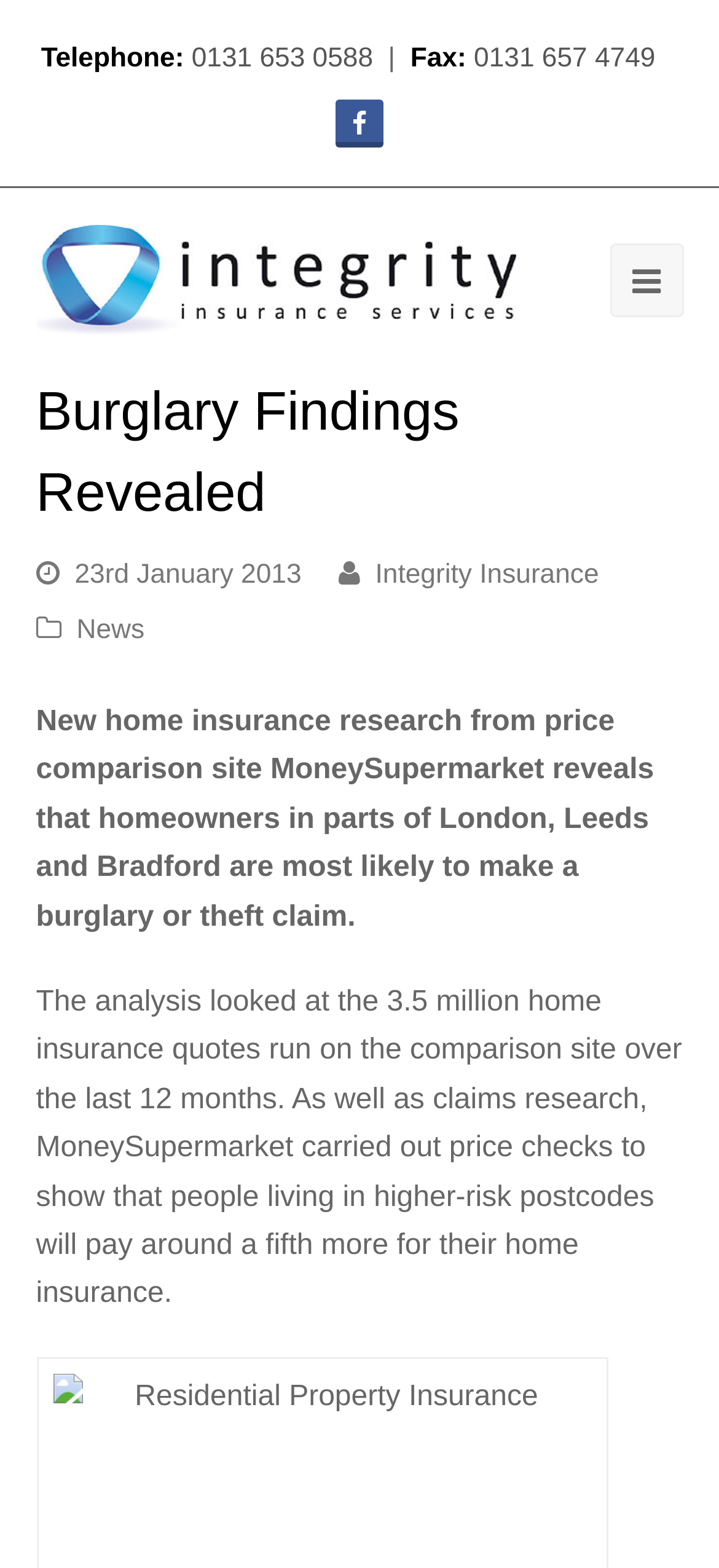Please provide a detailed answer to the question below based on the screenshot: 
What is the purpose of the research?

I determined the purpose of the research by reading the text, which states that the analysis looked at 3.5 million home insurance quotes run on the comparison site over the last 12 months.